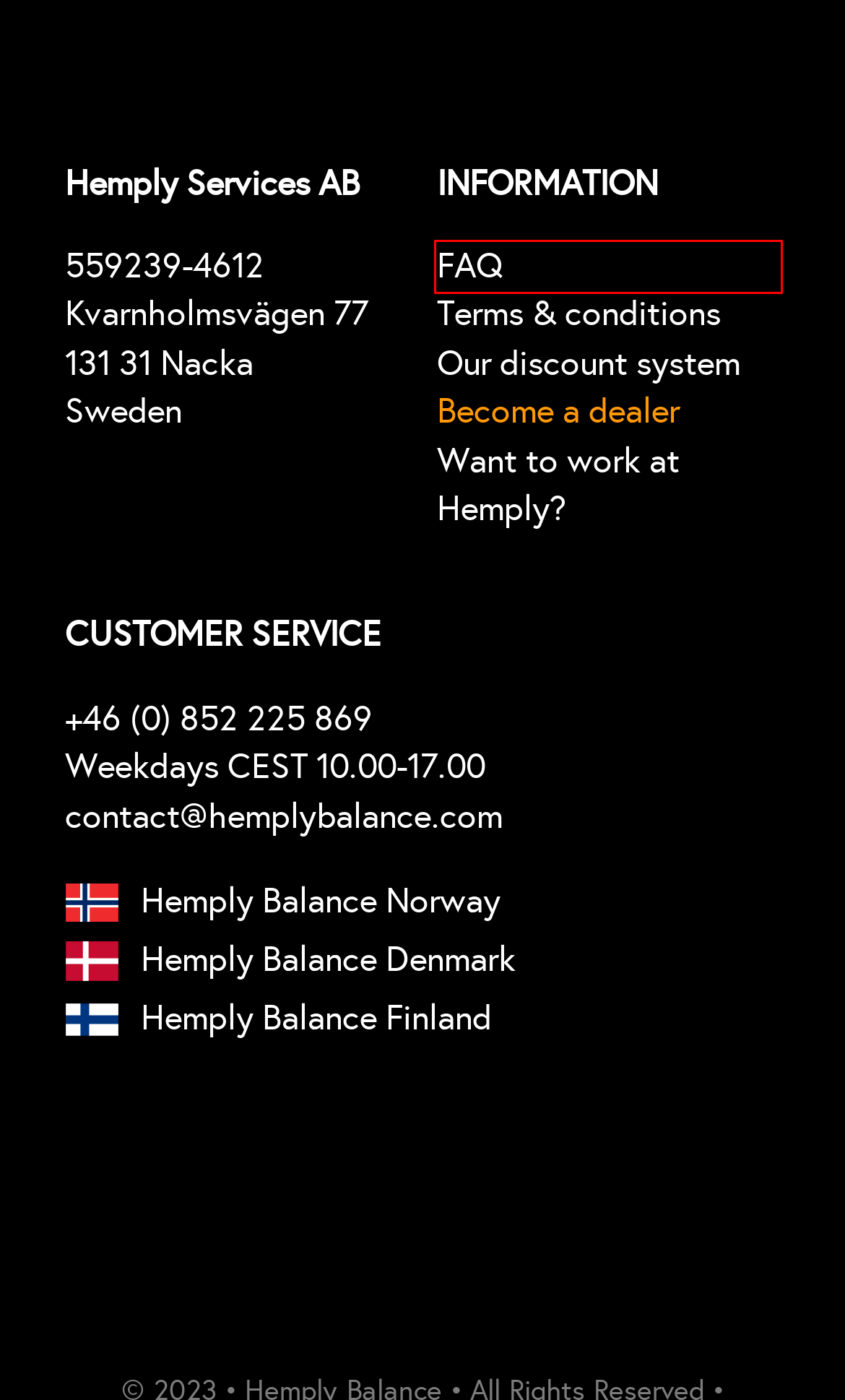You are presented with a screenshot of a webpage containing a red bounding box around an element. Determine which webpage description best describes the new webpage after clicking on the highlighted element. Here are the candidates:
A. Want to work at Hemply? - Hemply Balance
B. Our discount system - Hemply Balance
C. Osta CBD-öljyä - Hemply Balance
D. Hemply Balance NO - Scandinavia's most bioavailable hemp oil
E. Terms & conditions - Hemply Balance
F. FAQ - Hemply Balance
G. Contact us - Hemply Balance
H. Investor relations - Hemply Balance

F